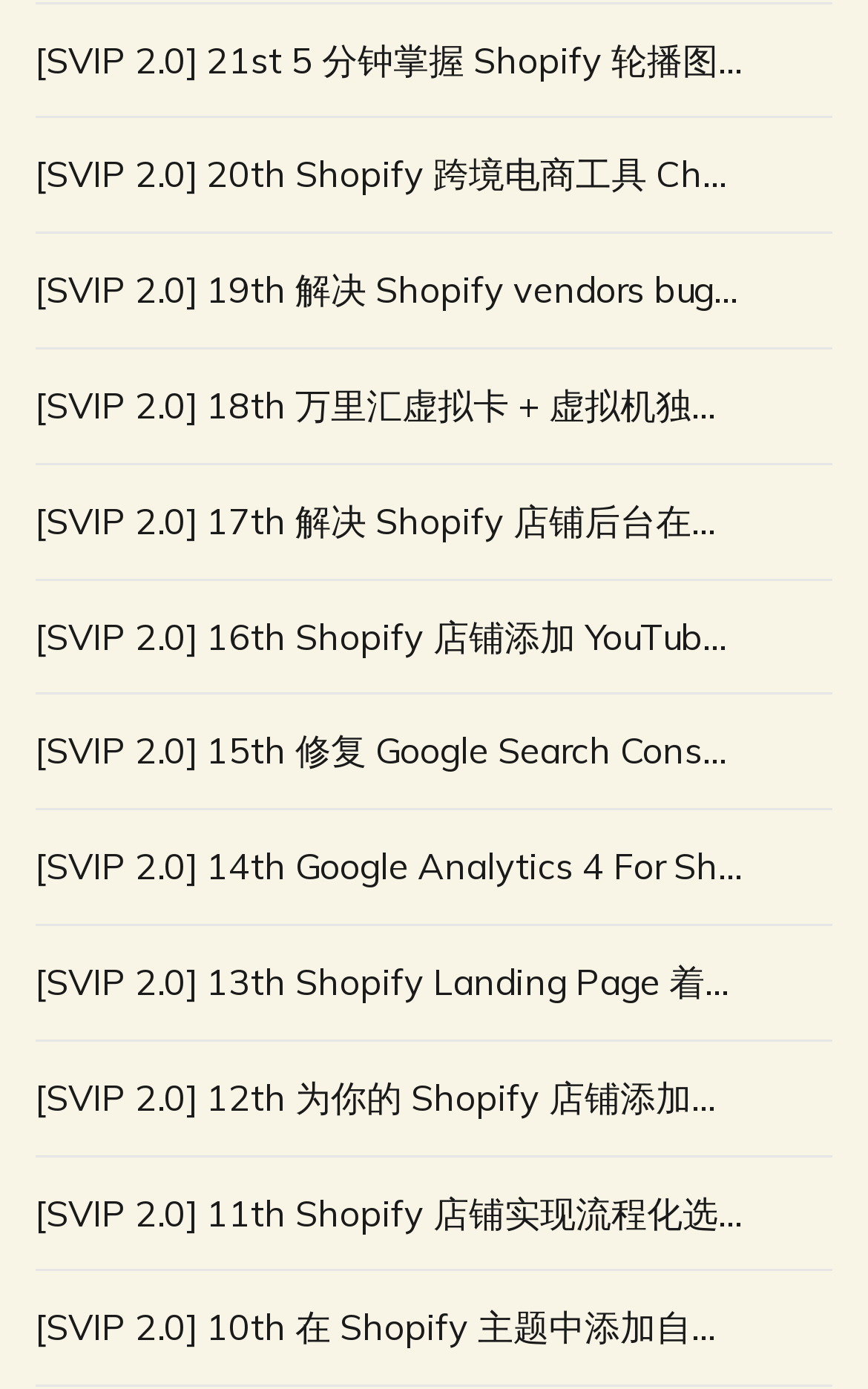What is the purpose of the images on this webpage?
Can you give a detailed and elaborate answer to the question?

The images on this webpage appear to be related to the topic of each article, and are likely used to illustrate the concepts being discussed. They do not seem to be decorative or unrelated to the content.